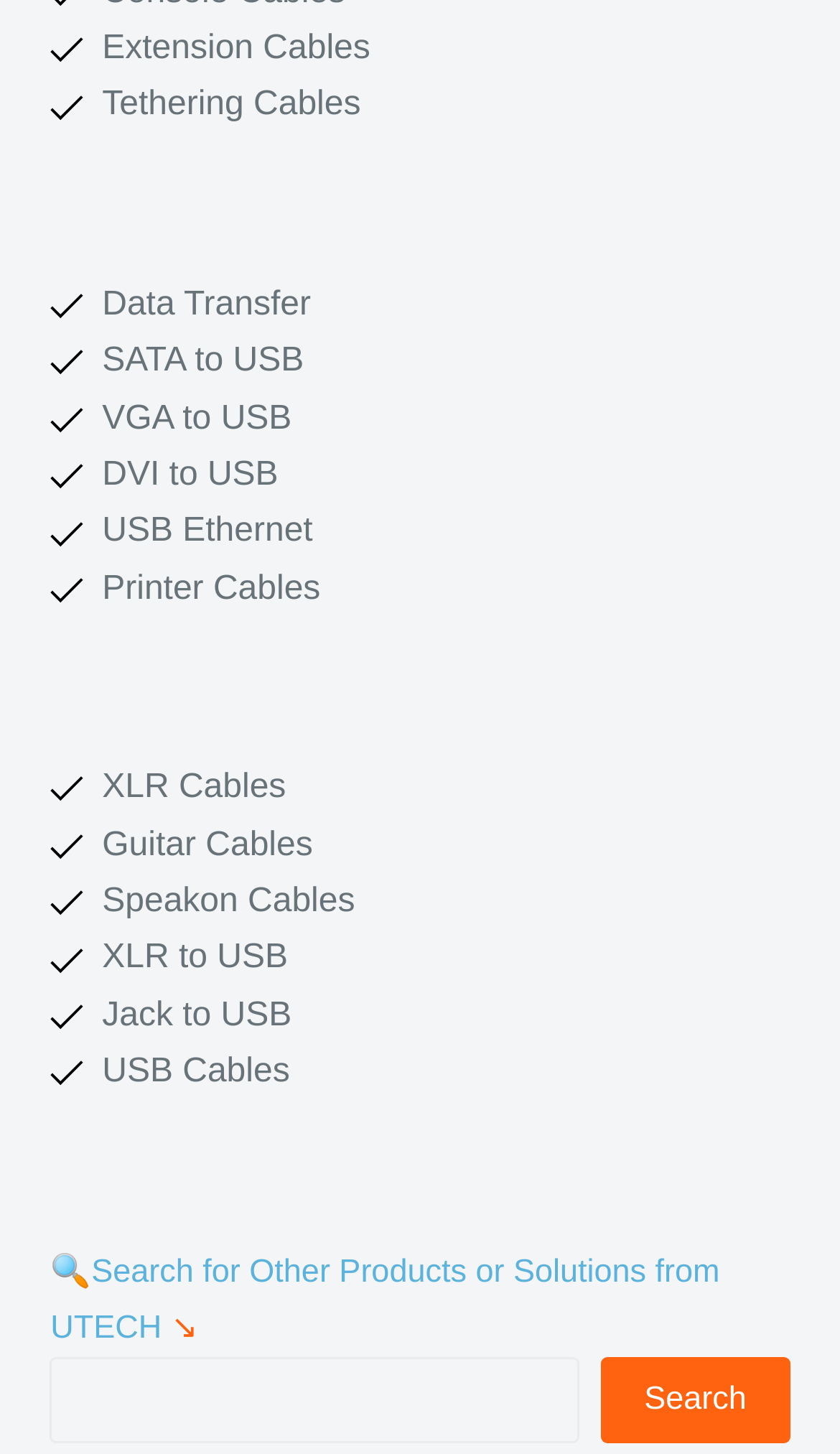Respond to the following query with just one word or a short phrase: 
How many links are there on the webpage?

15